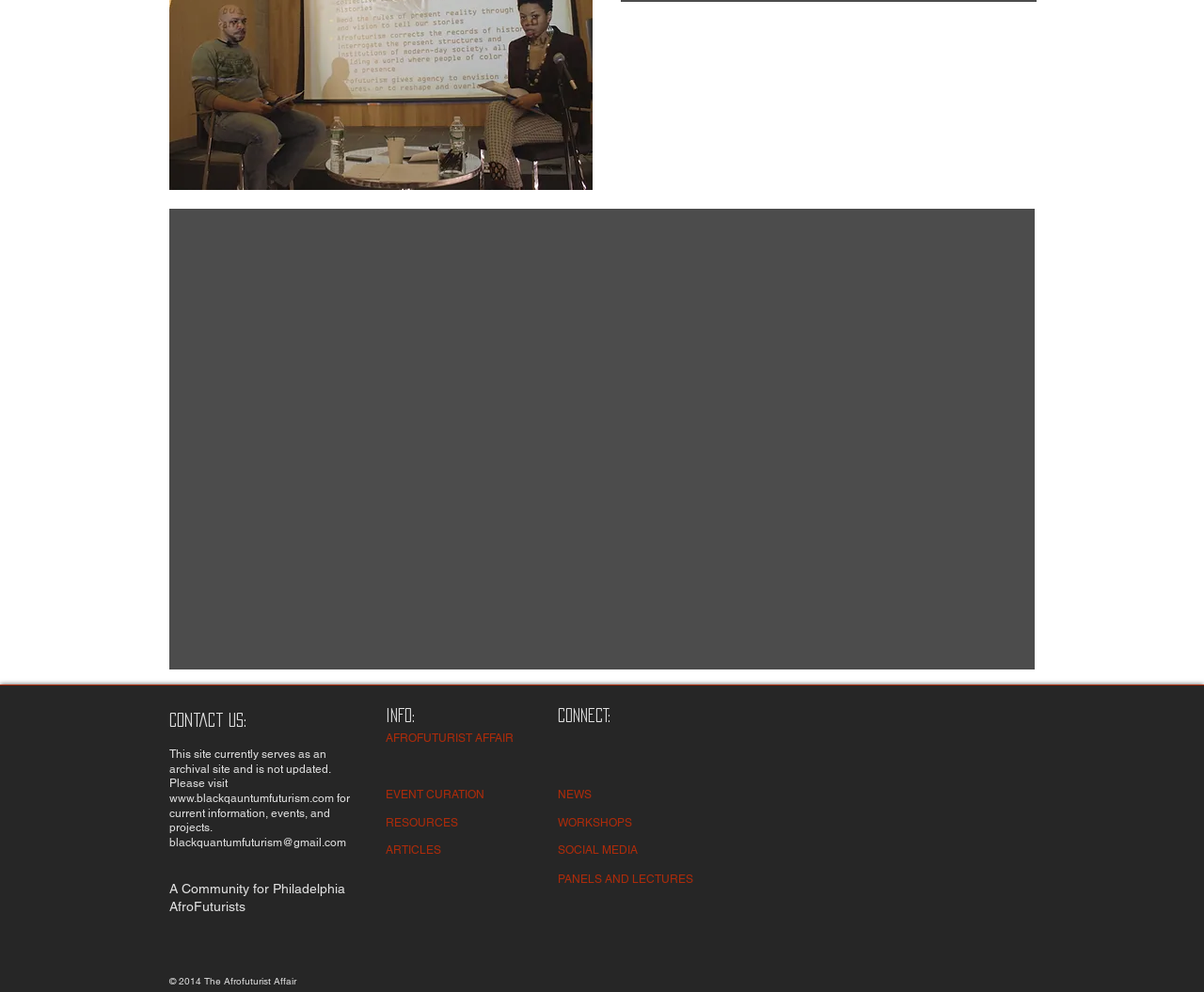Please provide a comprehensive response to the question below by analyzing the image: 
What is the year of copyright?

The copyright notice at the bottom of the website states '© 2014 The Afrofuturist Affair', indicating that the website's content is copyrighted as of 2014.